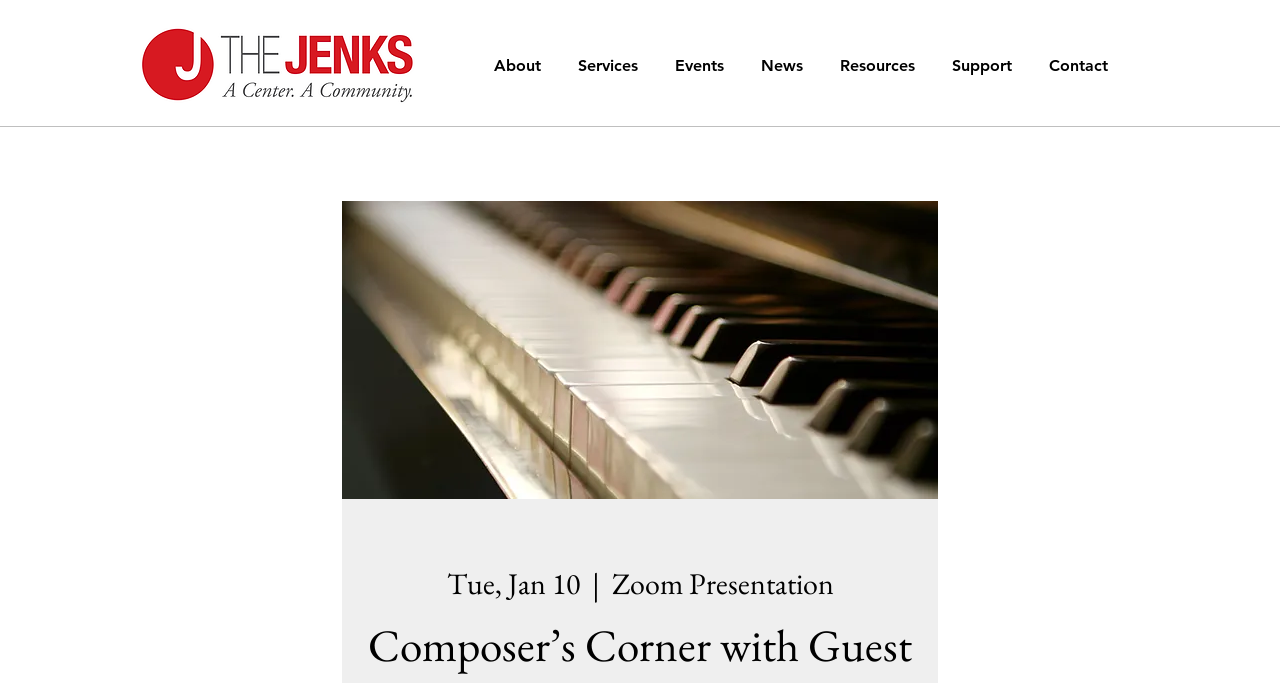Could you highlight the region that needs to be clicked to execute the instruction: "register to obtain a Zoom link"?

[0.478, 0.826, 0.651, 0.883]